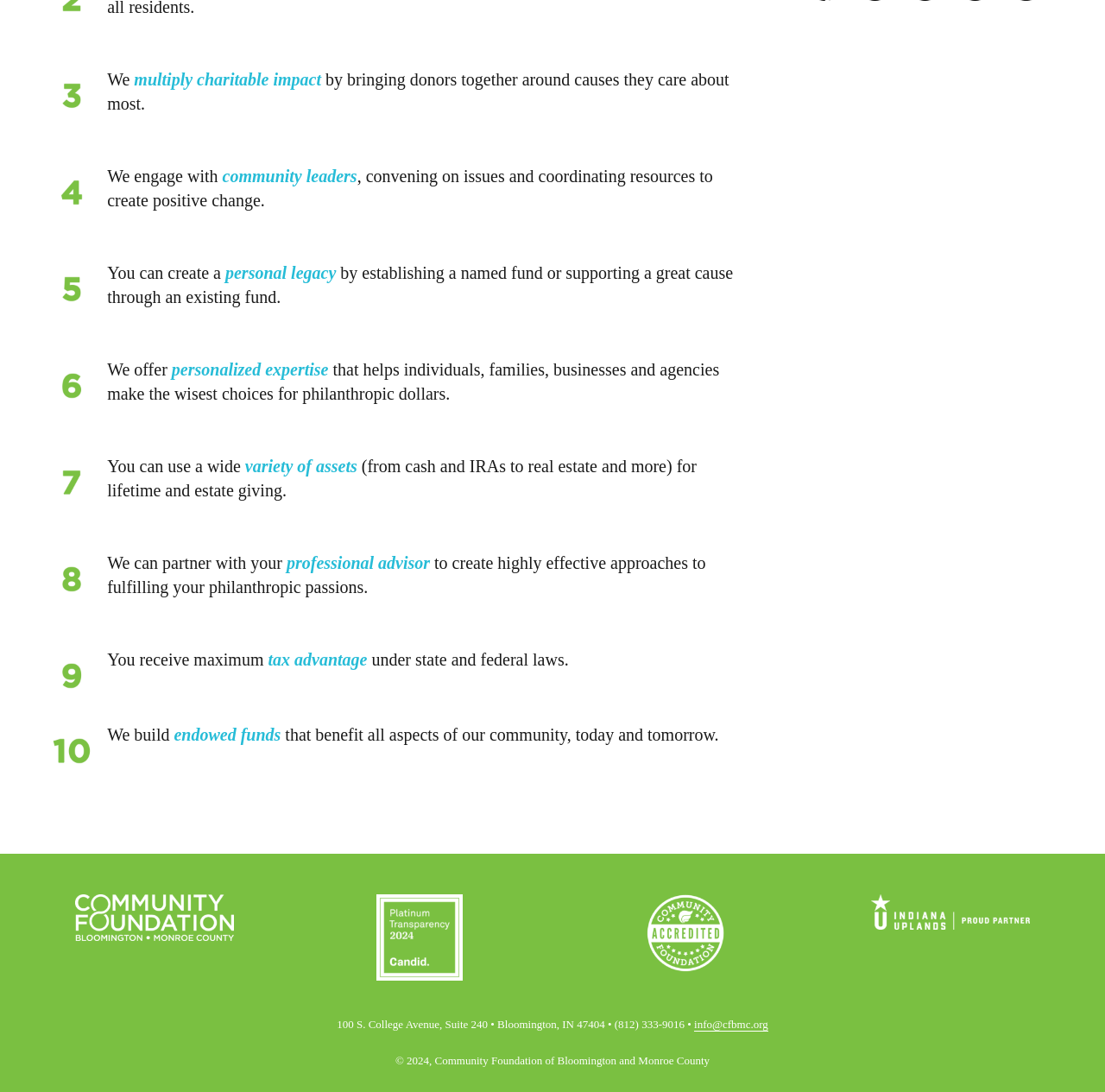Provide the bounding box coordinates of the HTML element described as: "alt="Community Foundation Logo"". The bounding box coordinates should be four float numbers between 0 and 1, i.e., [left, top, right, bottom].

[0.068, 0.819, 0.212, 0.862]